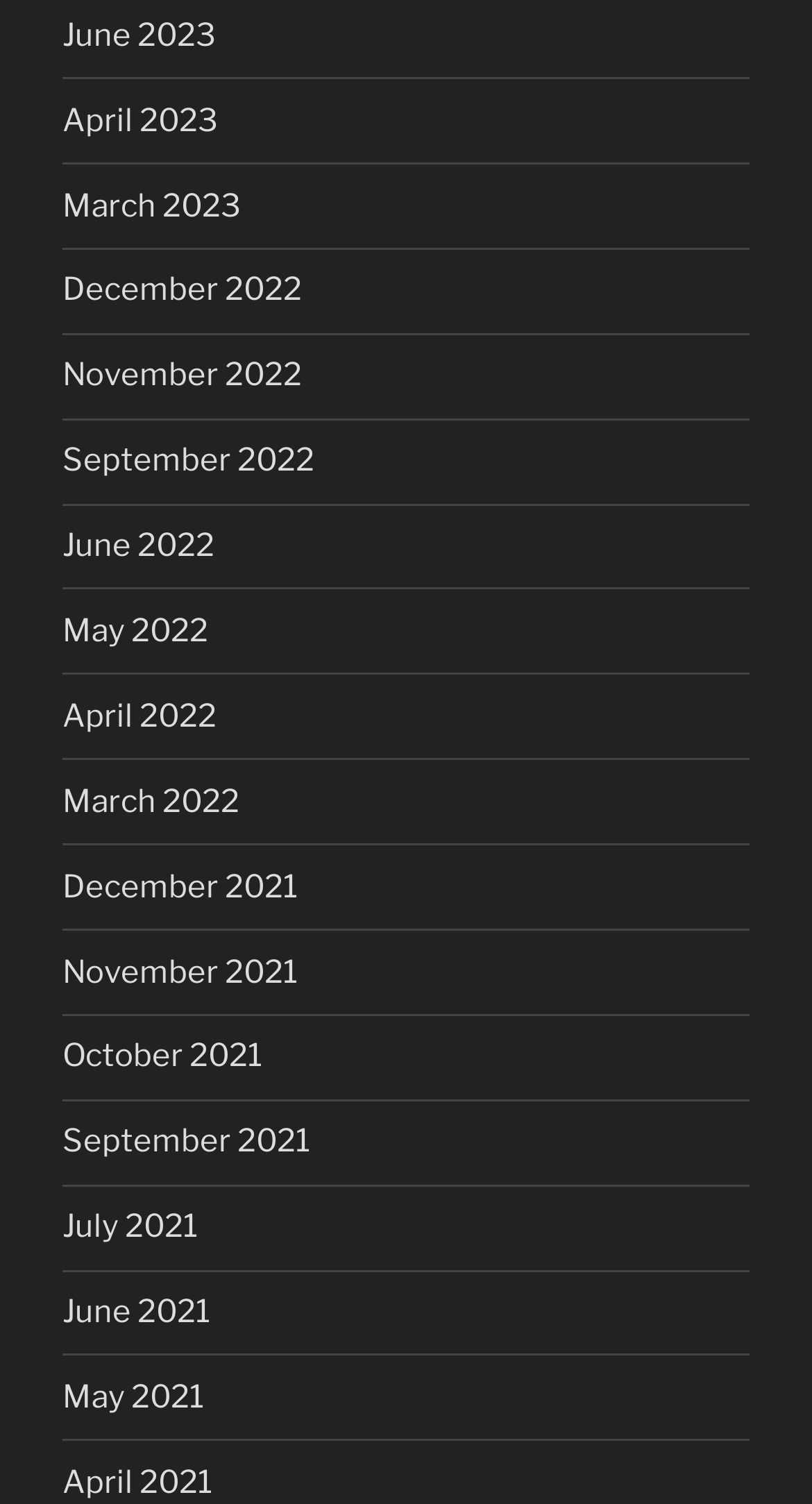Use a single word or phrase to answer the question: What is the most recent month listed?

June 2023